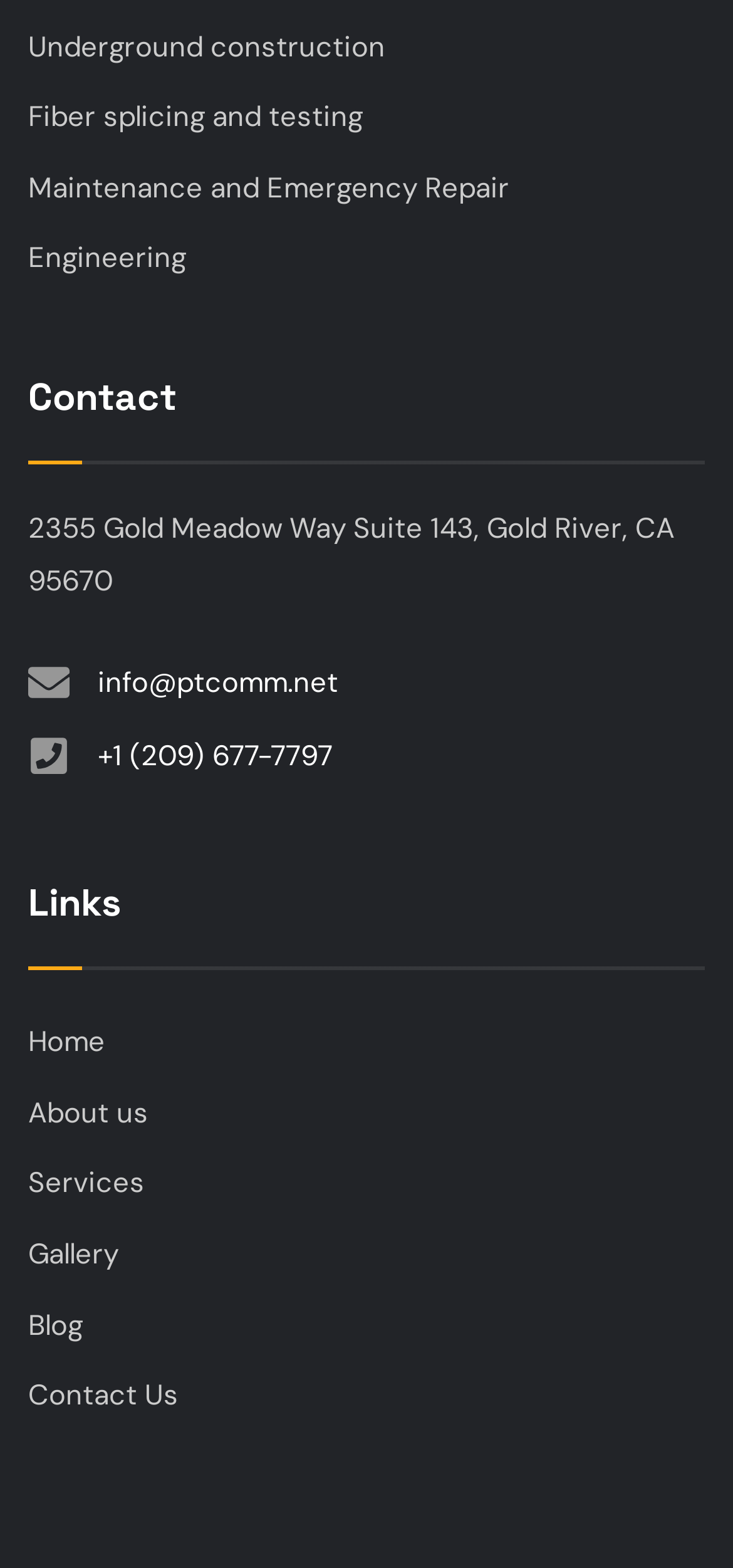Please identify the bounding box coordinates of the area that needs to be clicked to follow this instruction: "View contact information".

[0.038, 0.236, 0.962, 0.27]